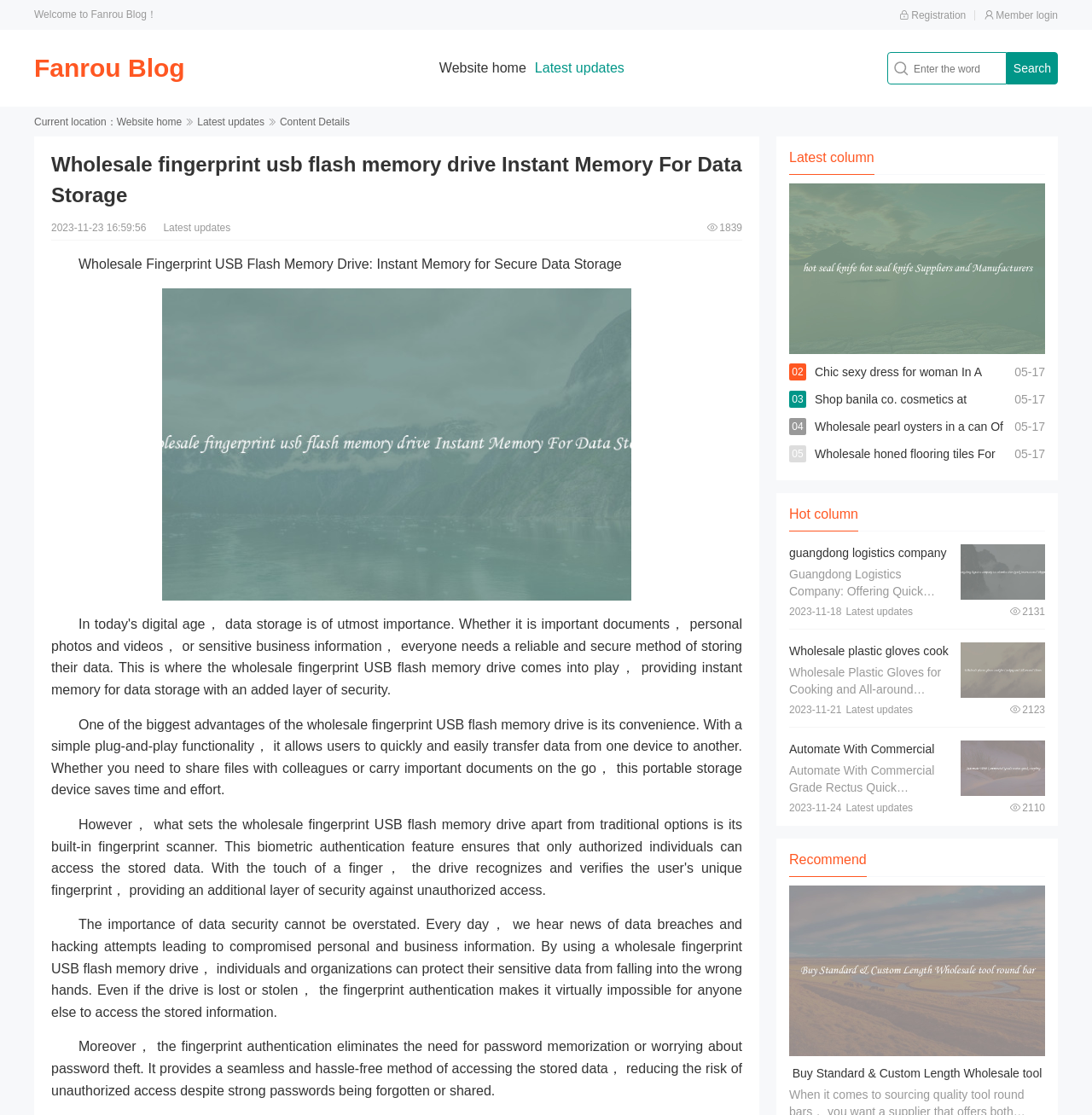Using a single word or phrase, answer the following question: 
What is the purpose of the wholesale fingerprint USB flash memory drive?

Secure data storage